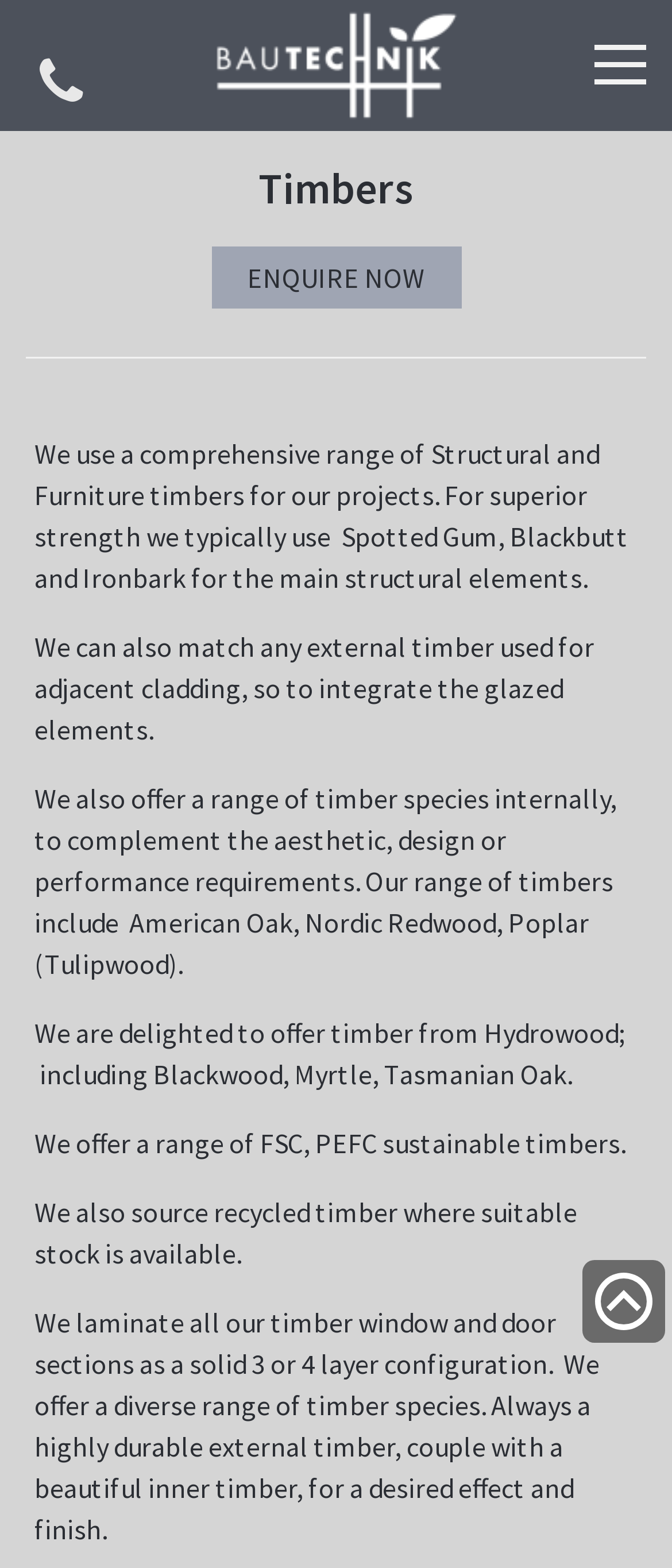Using the webpage screenshot, locate the HTML element that fits the following description and provide its bounding box: "HealthCare Middle East & Africa".

None